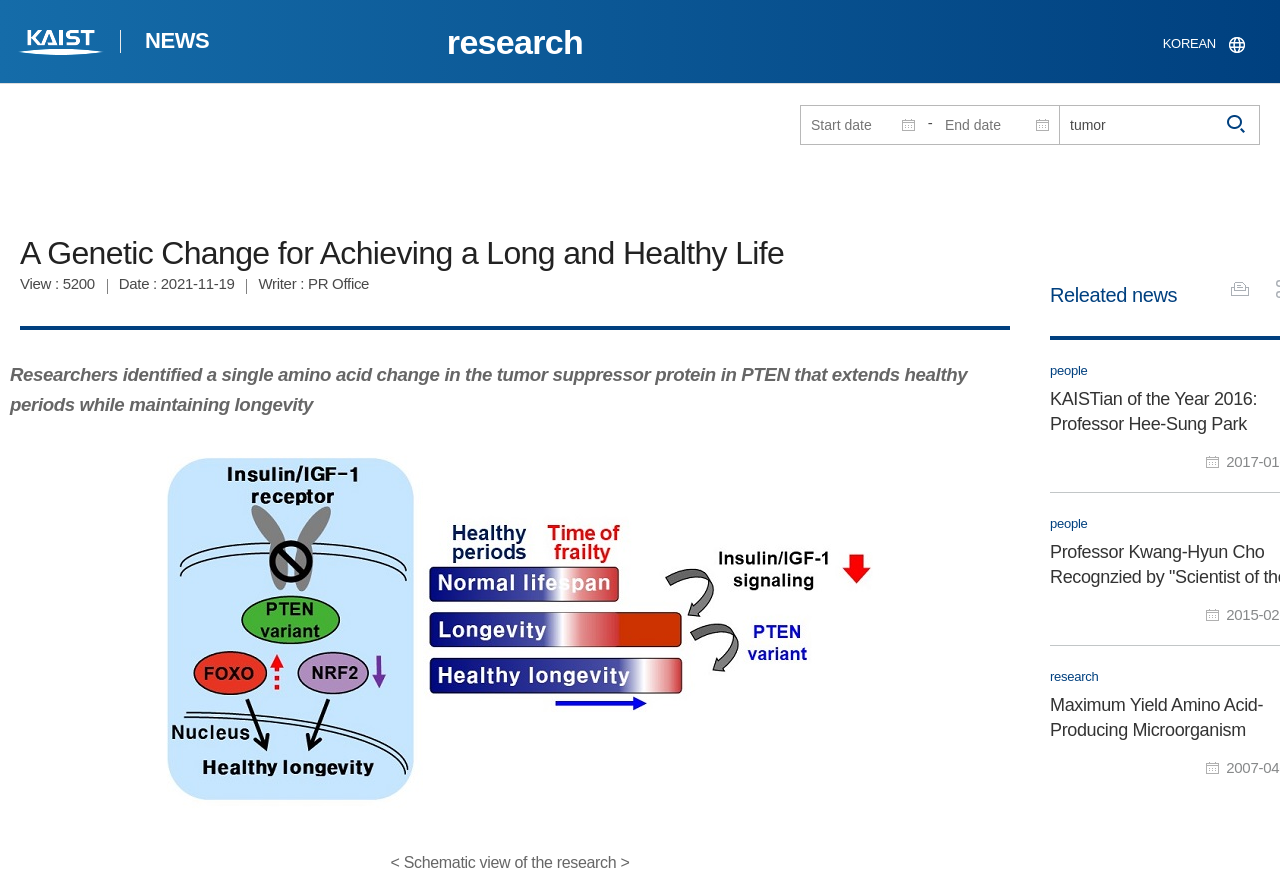What is the purpose of the '프린트' button?
Please provide a comprehensive answer based on the details in the screenshot.

The '프린트' button is located at the top right corner of the webpage, and it allows users to print the current webpage, likely for offline reading or sharing.